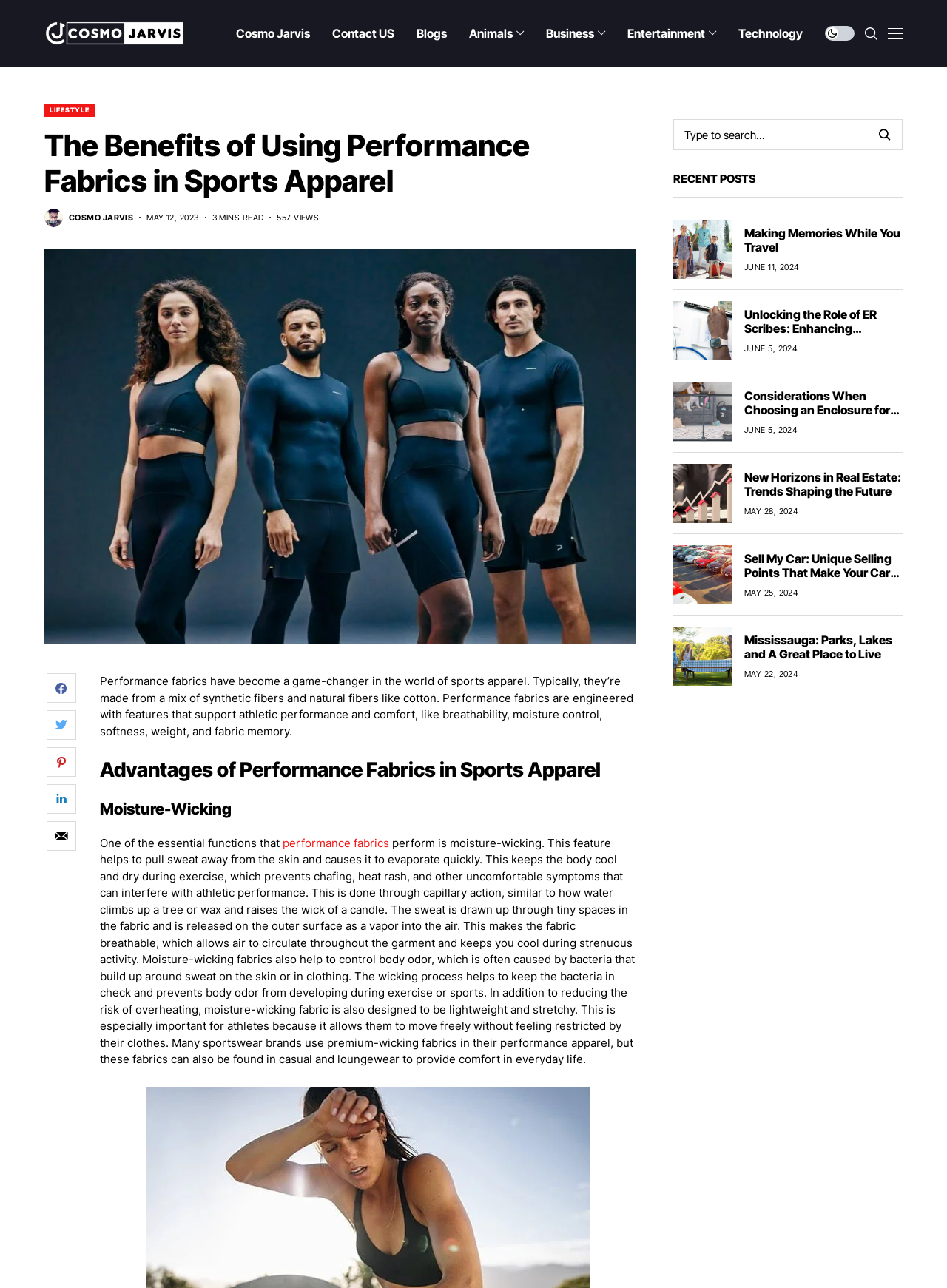What is the feature of performance fabrics that helps to prevent chafing and heat rash?
Provide an in-depth answer to the question, covering all aspects.

According to the webpage content, one of the essential functions of performance fabrics is moisture-wicking, which helps to pull sweat away from the skin and causes it to evaporate quickly, preventing chafing, heat rash, and other uncomfortable symptoms that can interfere with athletic performance.